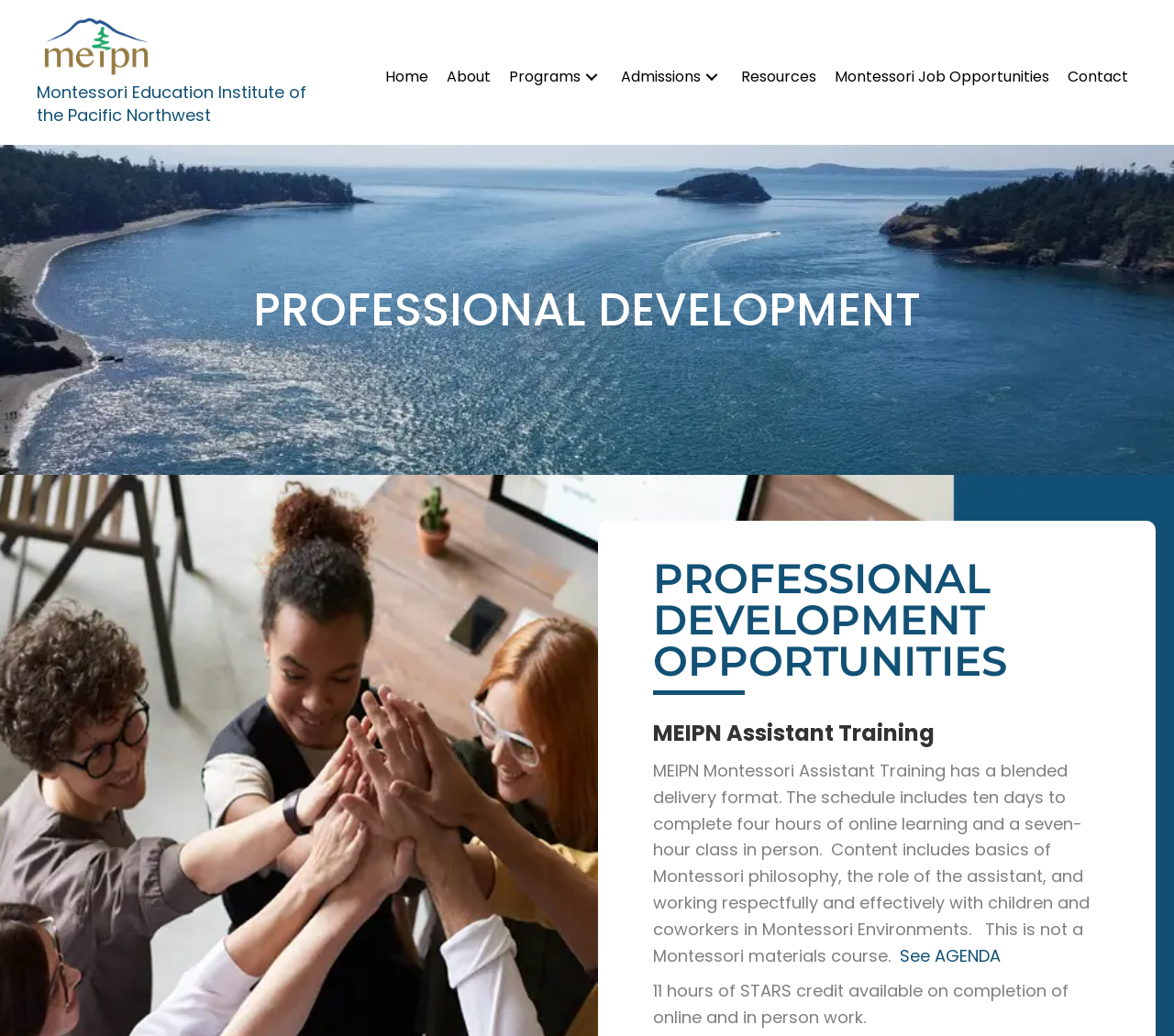Identify and extract the heading text of the webpage.

PROFESSIONAL DEVELOPMENT OPPORTUNITIES